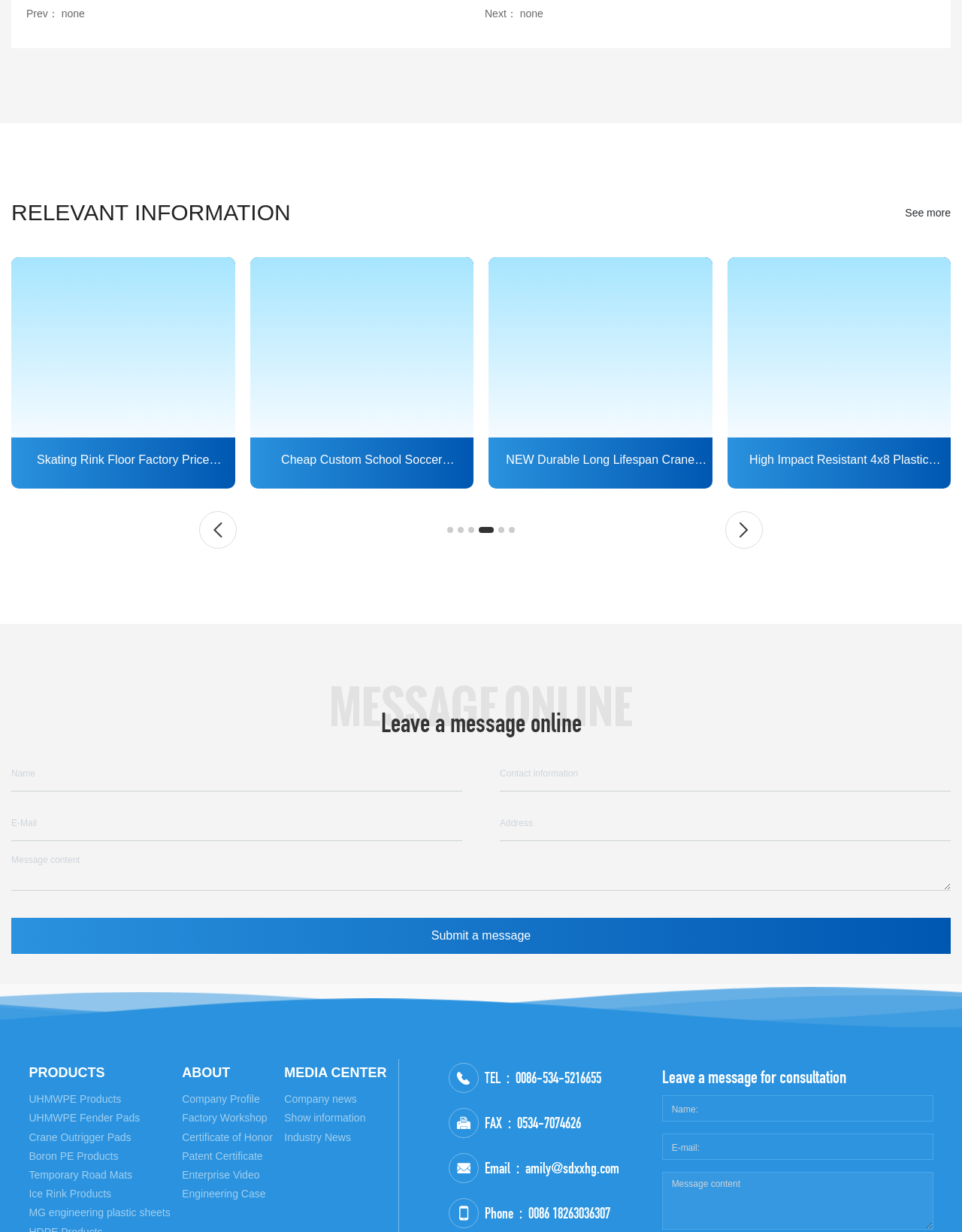Locate the bounding box coordinates of the area where you should click to accomplish the instruction: "Click on the 'About Us' link".

None